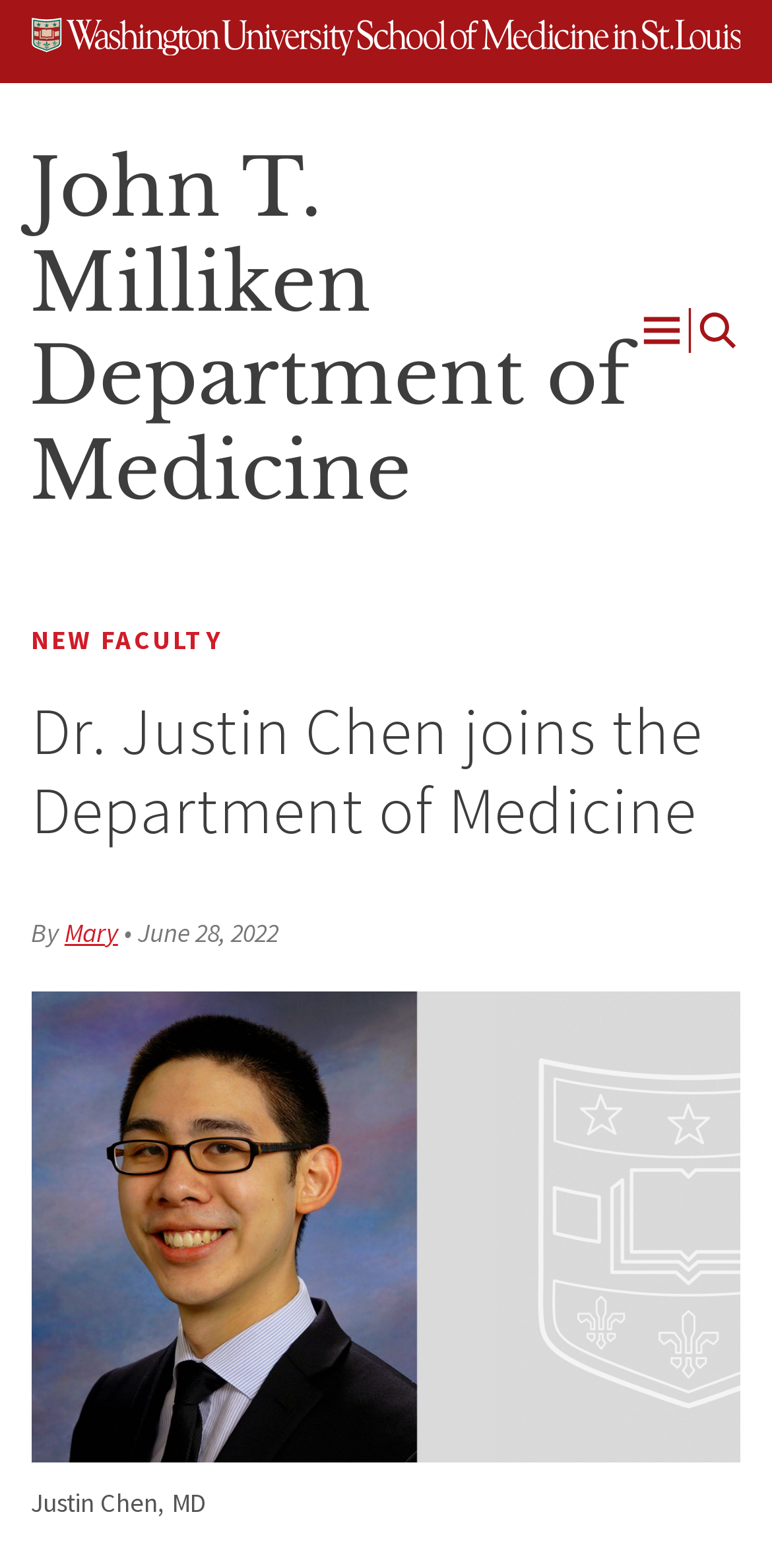What is the department Dr. Justin Chen joined? Please answer the question using a single word or phrase based on the image.

Department of Medicine